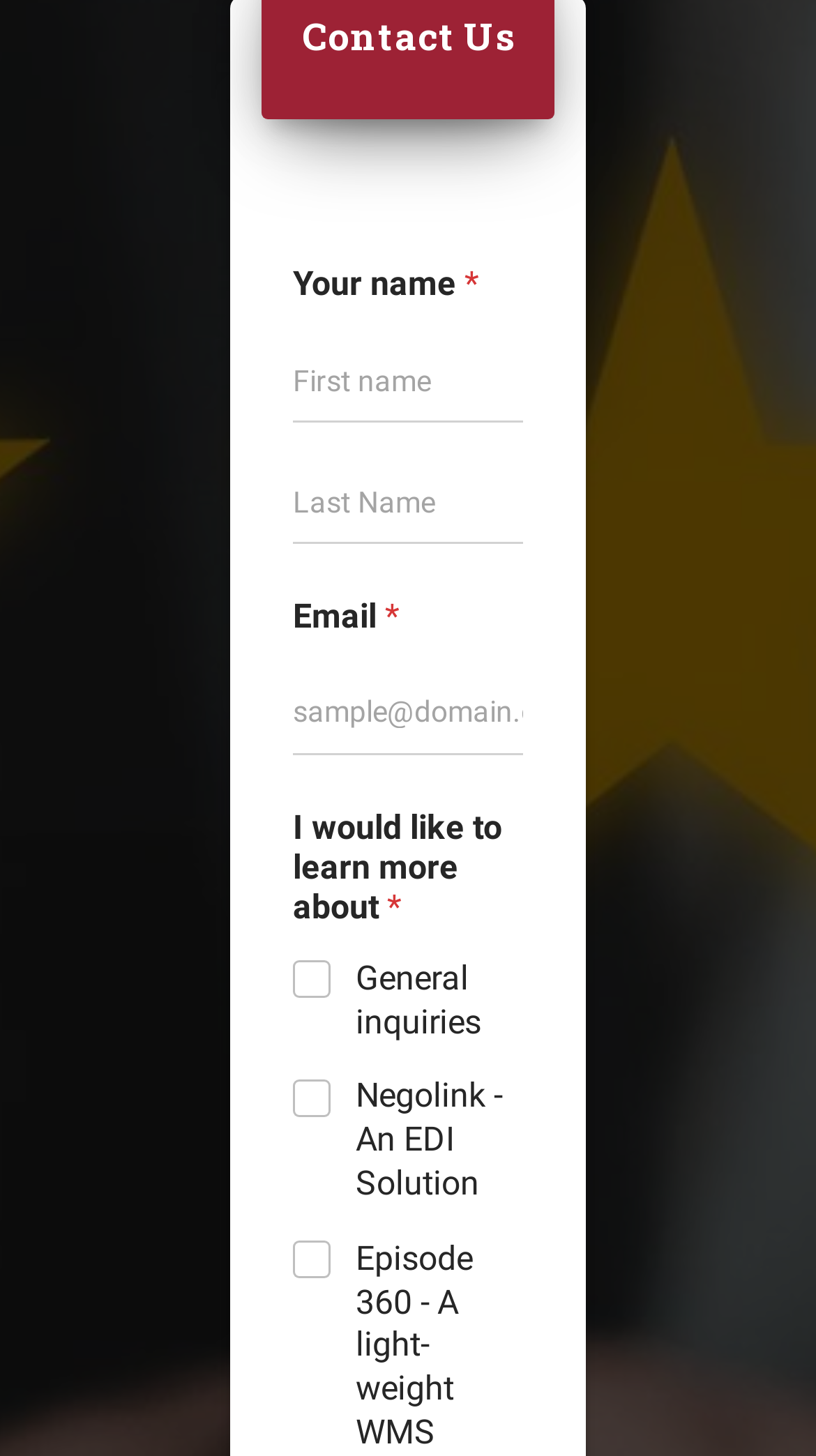Answer the following query concisely with a single word or phrase:
What are the available options for inquiry?

General inquiries, Negolink - An EDI Solution